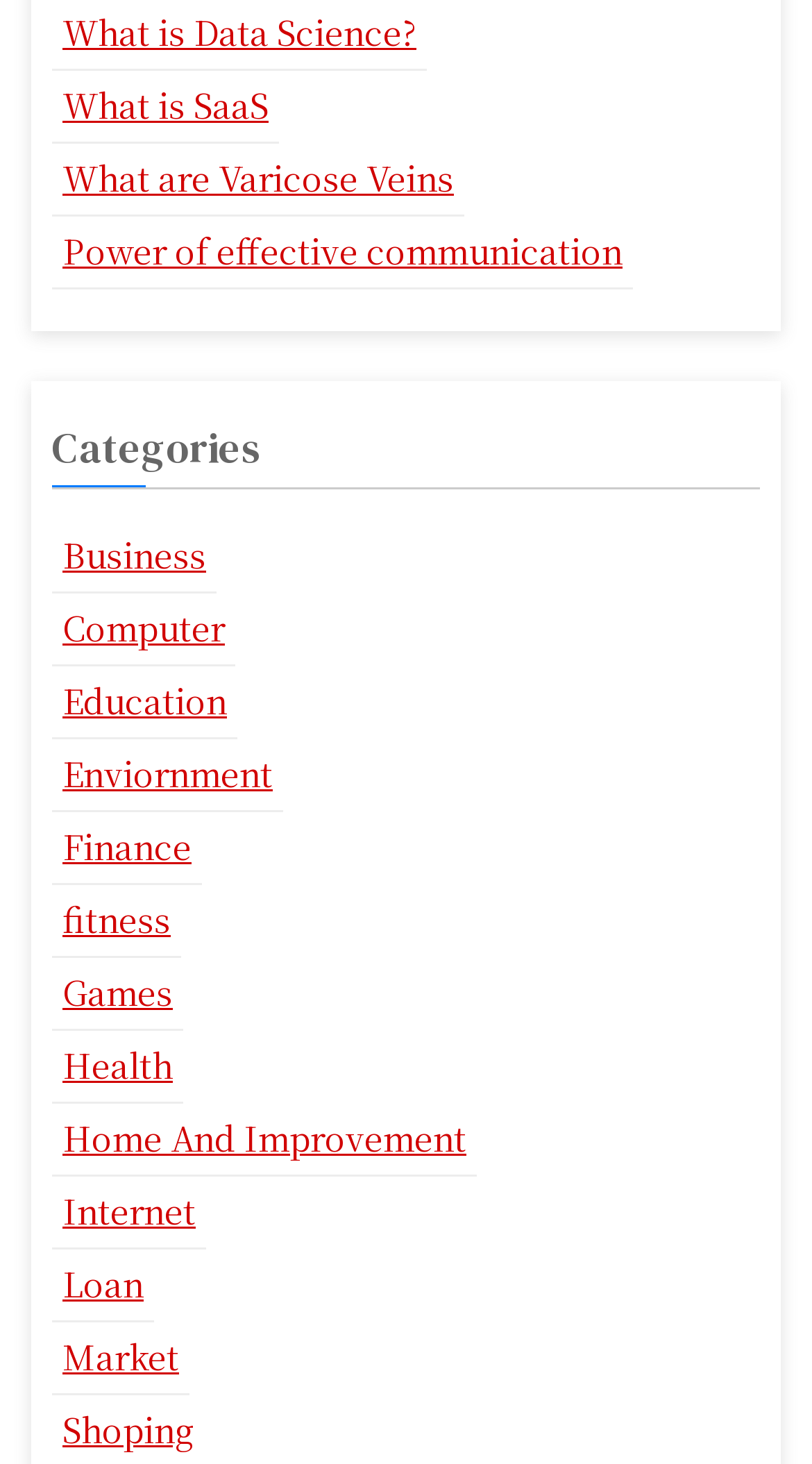Please locate the bounding box coordinates of the element that should be clicked to achieve the given instruction: "Read about Health".

[0.064, 0.703, 0.226, 0.753]